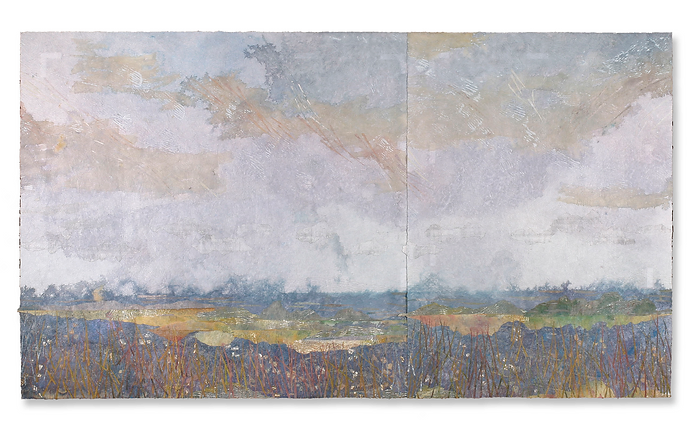Offer an in-depth description of the image.

The artwork displayed is titled "Lay Inlet," showcasing a serene landscape characterized by a blend of soft pastels and intricate textures. Measuring 50 inches by 89 inches, this piece captures the essence of nature's beauty, featuring a gentle sky intermingling with hazy clouds above a painted horizon. The foreground is richly adorned with layered colors that suggest foliage or grass, creating a sense of depth and movement. 

This installation is part of the permanent collection at the Renwick Gallery of the Smithsonian Institution in Washington, DC. The artist, Barbara Lee Smith, has dedicated significant efforts to elevating textiles within the art world, as reflected in her diverse portfolio and workshops. This image vividly encapsulates her artistic vision, inviting viewers to explore the narrative and emotions behind the use of color and technique.